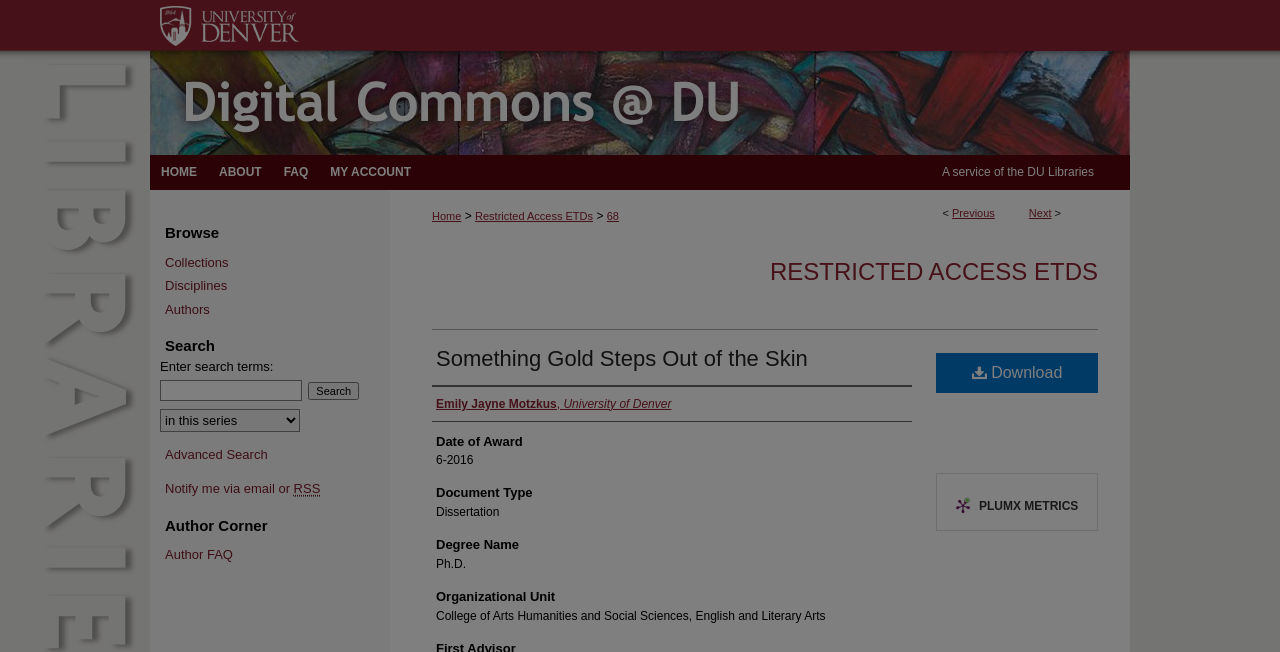Refer to the image and offer a detailed explanation in response to the question: What is the title of the dissertation?

The title of the dissertation can be found in the heading element with the text 'Something Gold Steps Out of the Skin' which is located at the top of the webpage.